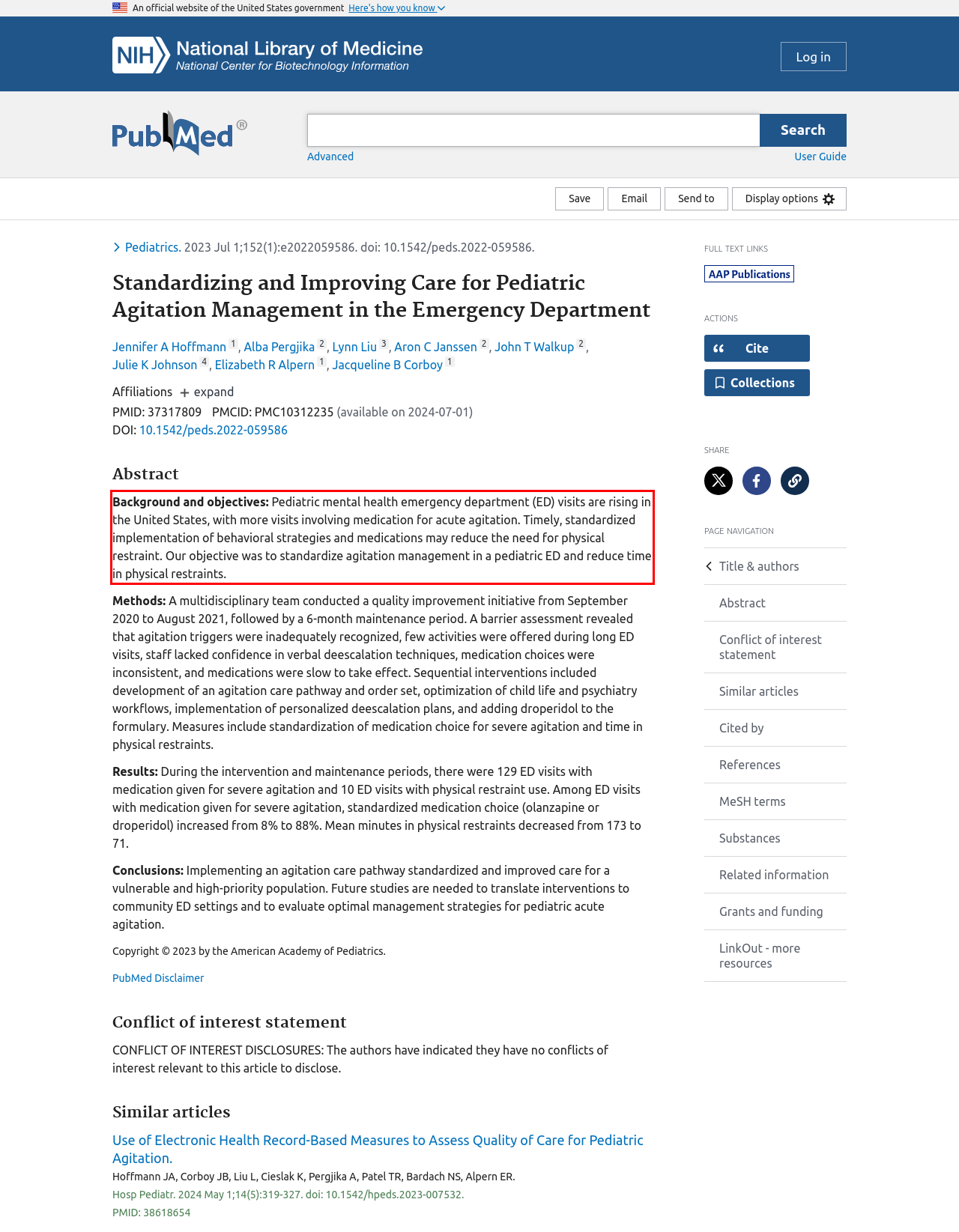Please perform OCR on the text content within the red bounding box that is highlighted in the provided webpage screenshot.

Background and objectives: Pediatric mental health emergency department (ED) visits are rising in the United States, with more visits involving medication for acute agitation. Timely, standardized implementation of behavioral strategies and medications may reduce the need for physical restraint. Our objective was to standardize agitation management in a pediatric ED and reduce time in physical restraints.